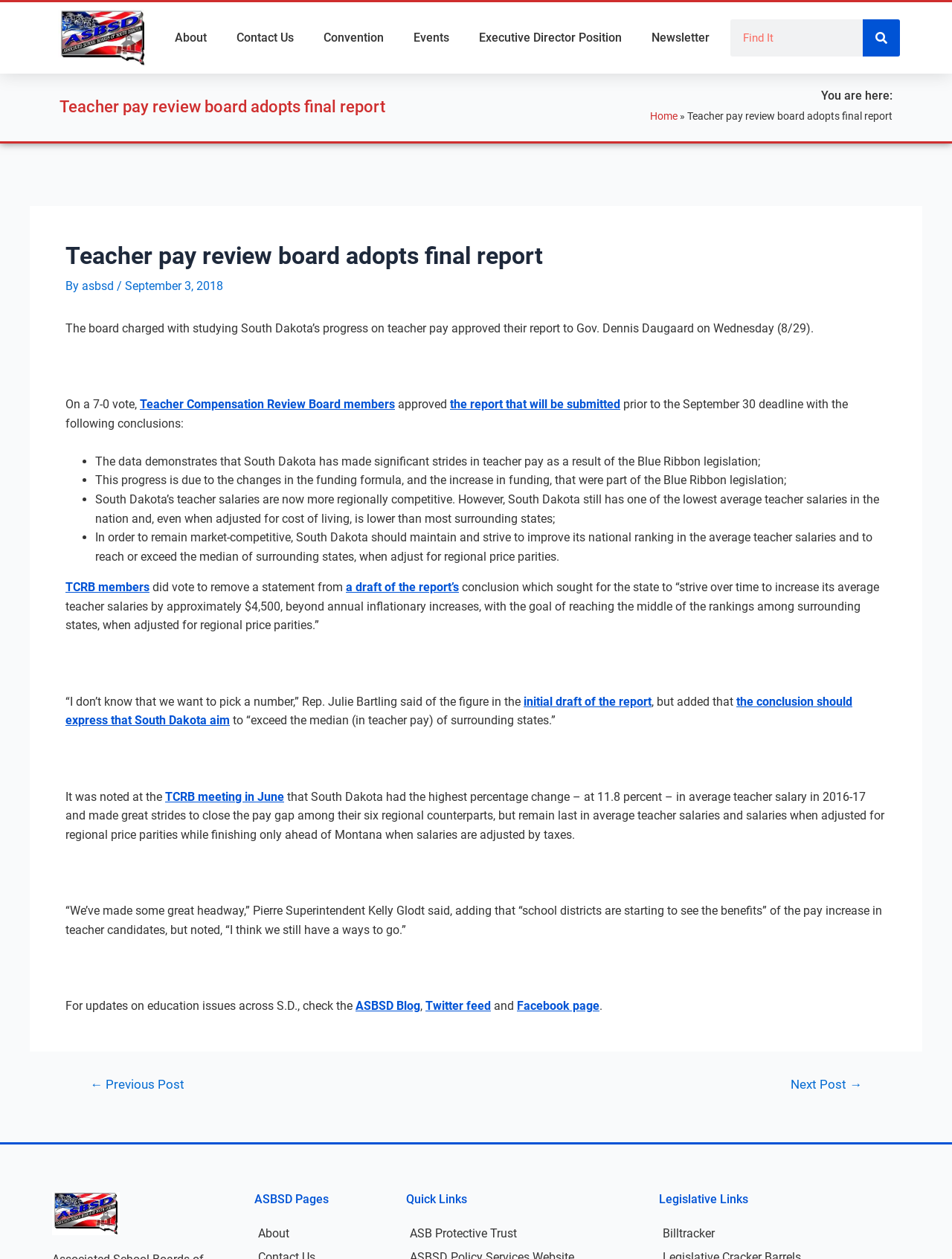Can you locate the main headline on this webpage and provide its text content?

Teacher pay review board adopts final report